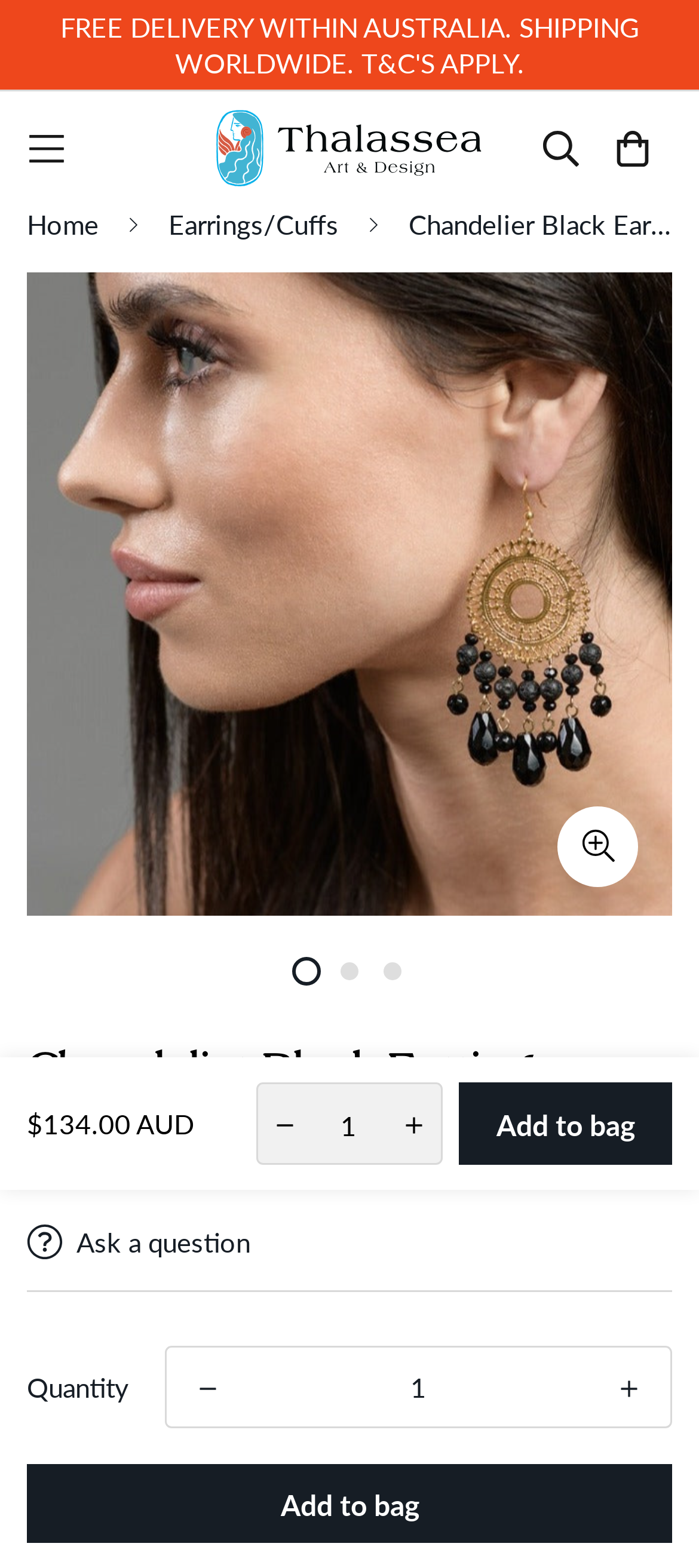What is the discount percentage?
Using the image provided, answer with just one word or phrase.

20%